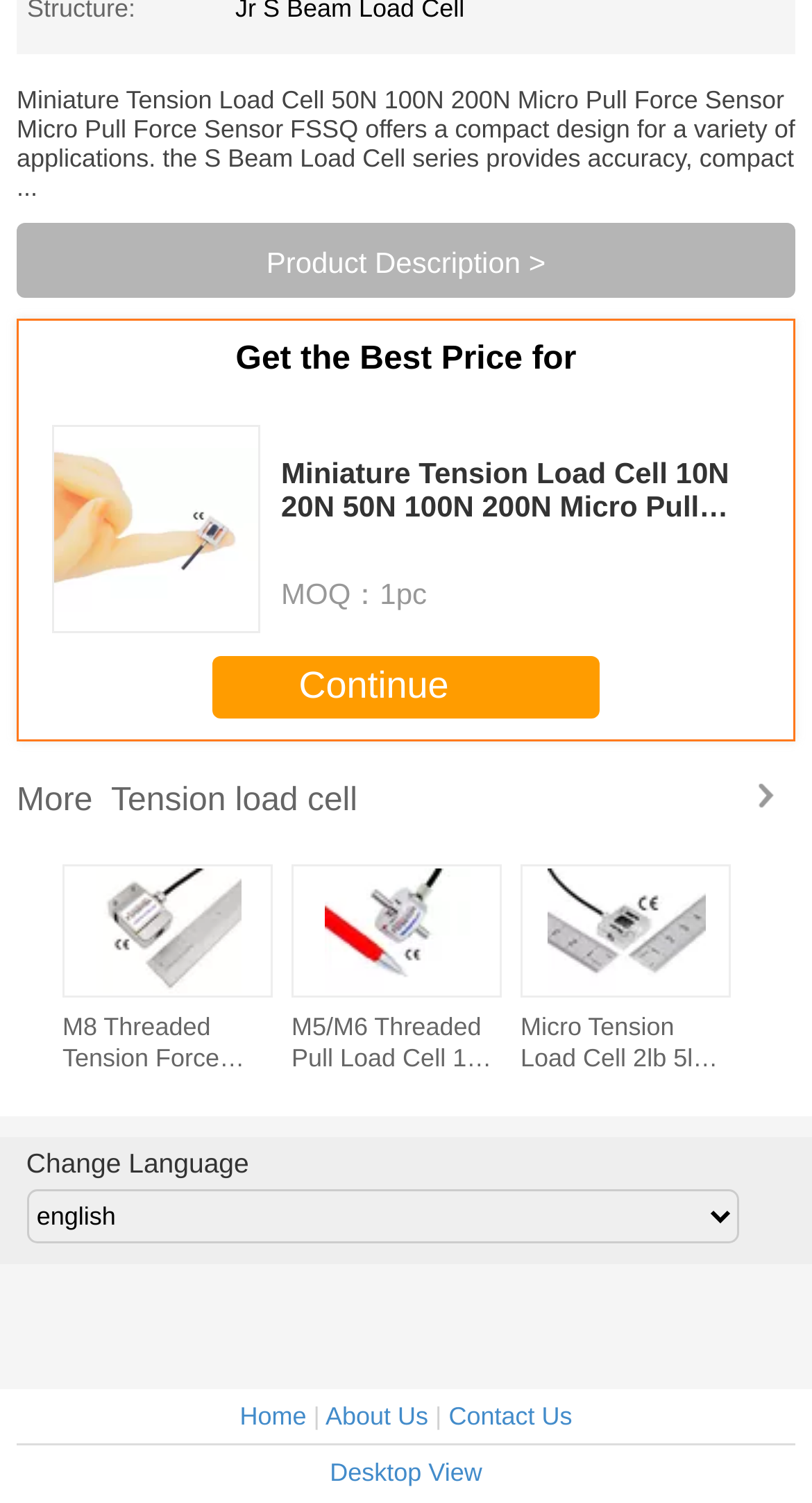Pinpoint the bounding box coordinates of the element you need to click to execute the following instruction: "View product description". The bounding box should be represented by four float numbers between 0 and 1, in the format [left, top, right, bottom].

[0.021, 0.148, 0.979, 0.198]